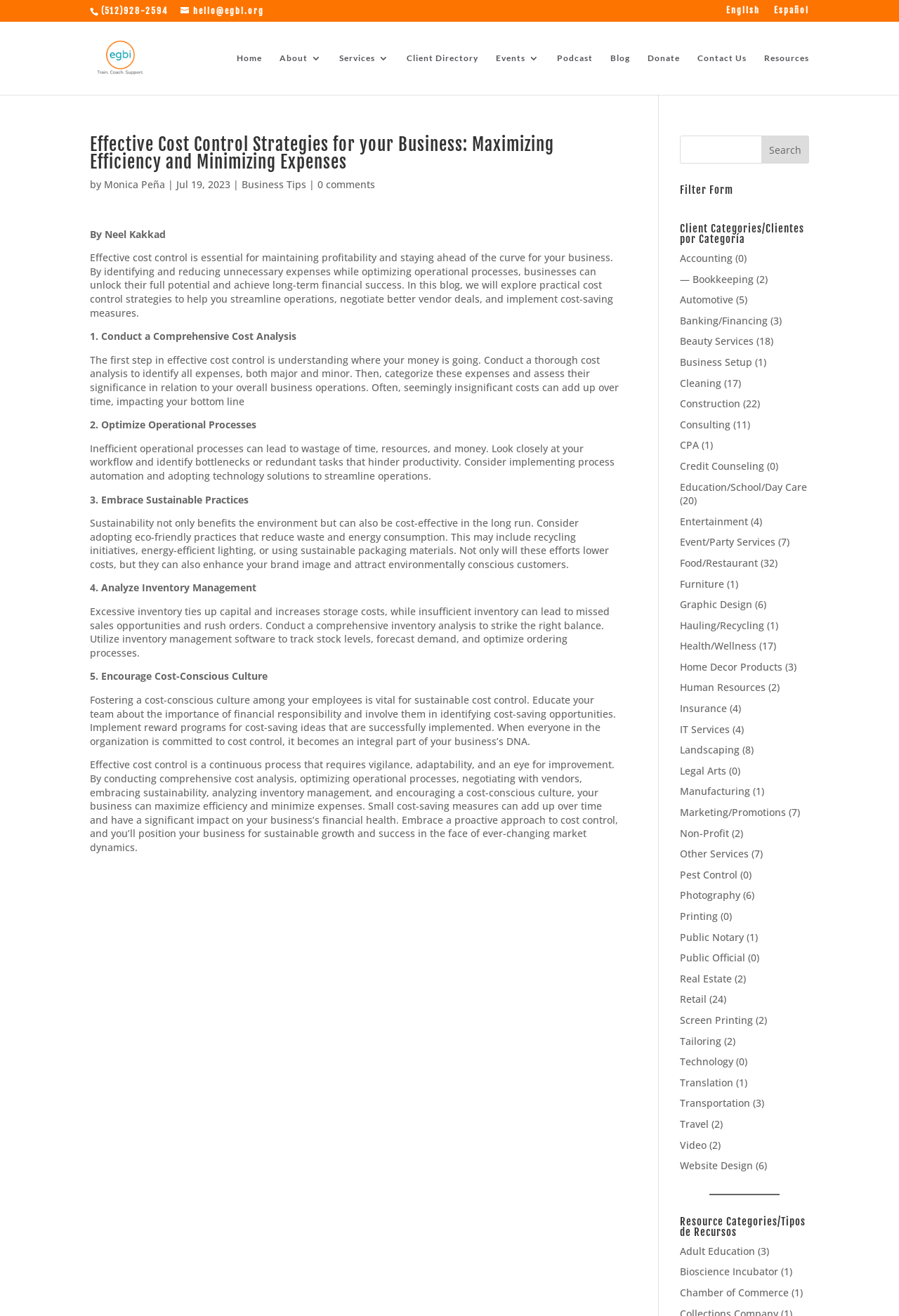Please specify the bounding box coordinates of the clickable section necessary to execute the following command: "filter by 'Accounting' category".

[0.756, 0.191, 0.815, 0.201]